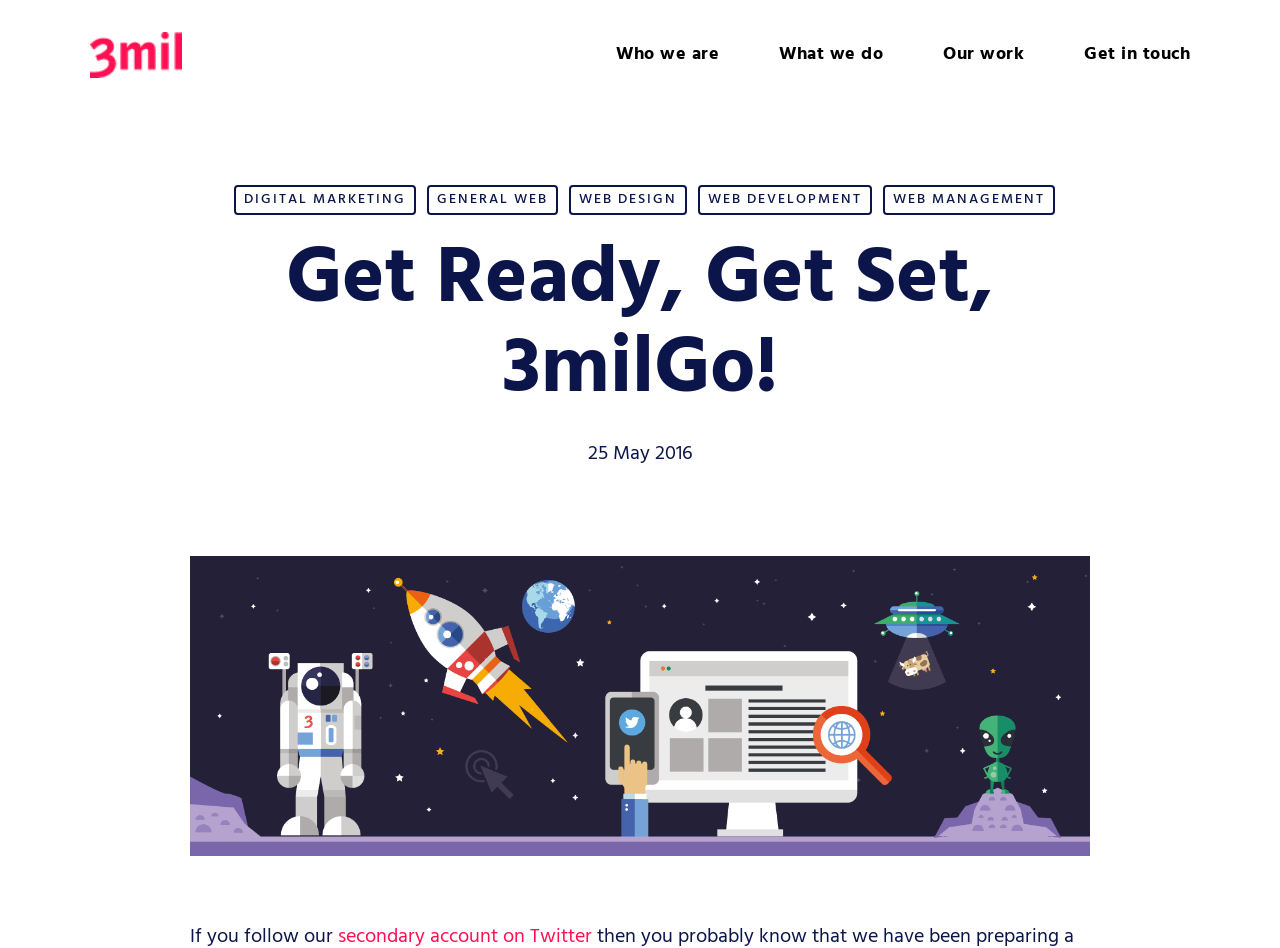Pinpoint the bounding box coordinates of the clickable element to carry out the following instruction: "Click on the 3mil logo."

[0.07, 0.034, 0.142, 0.082]